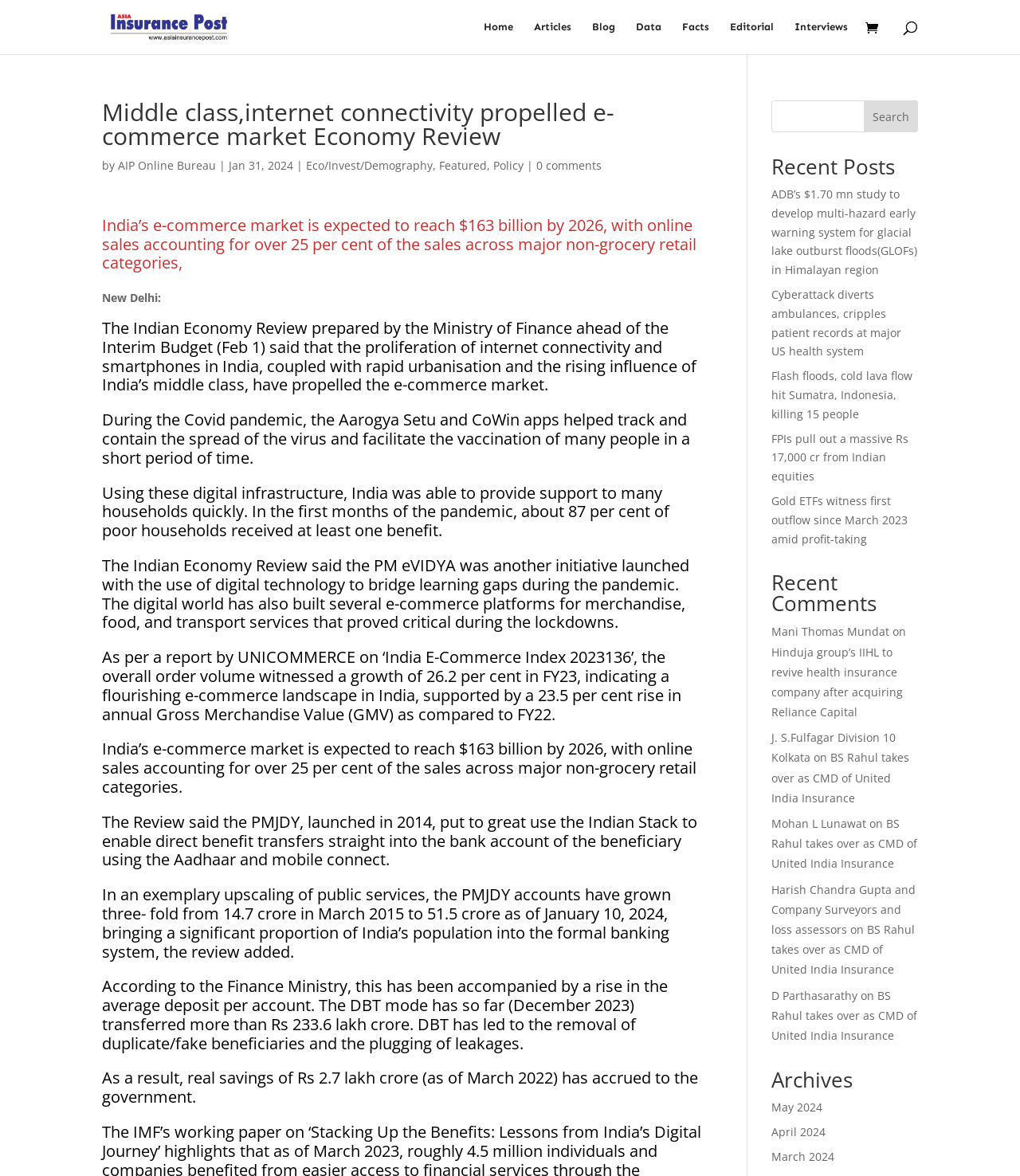Using the provided element description: "Facts", identify the bounding box coordinates. The coordinates should be four floats between 0 and 1 in the order [left, top, right, bottom].

[0.669, 0.018, 0.695, 0.046]